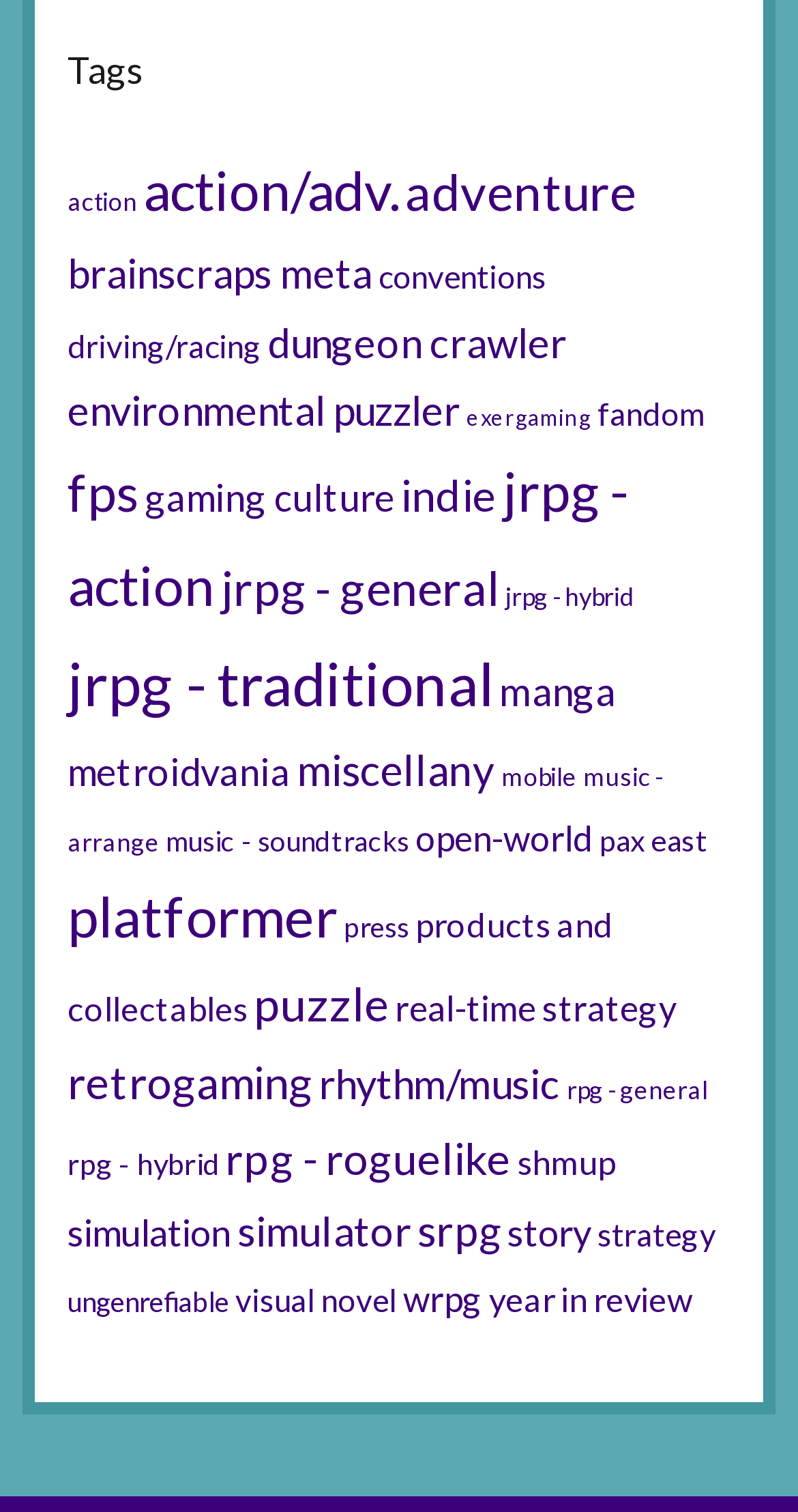How many items are in the 'adventure' category?
Please answer the question with a detailed response using the information from the screenshot.

I found the link 'adventure (26 items)' under the 'Tags' heading, which indicates that there are 26 items in the 'adventure' category.